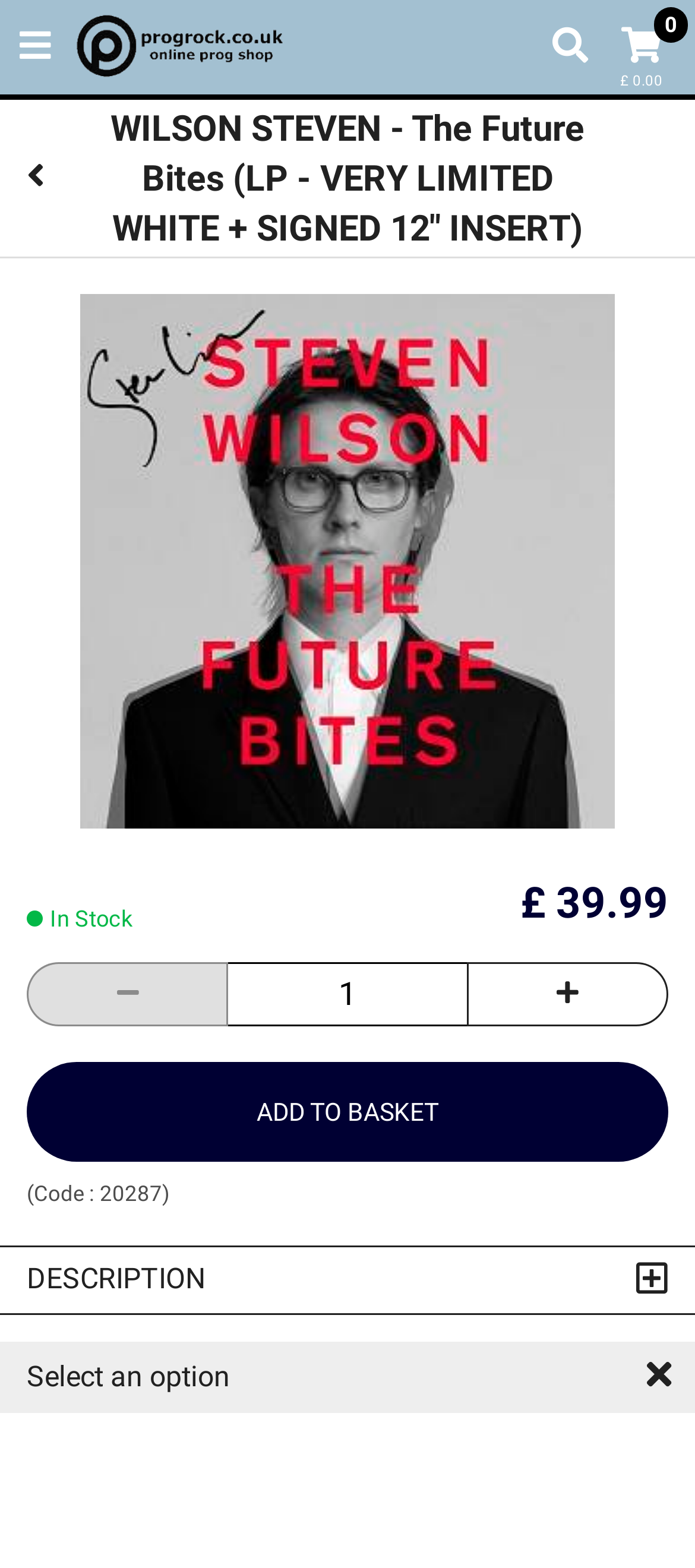Locate the bounding box coordinates of the element to click to perform the following action: 'View product description'. The coordinates should be given as four float values between 0 and 1, in the form of [left, top, right, bottom].

[0.0, 0.804, 0.9, 0.829]